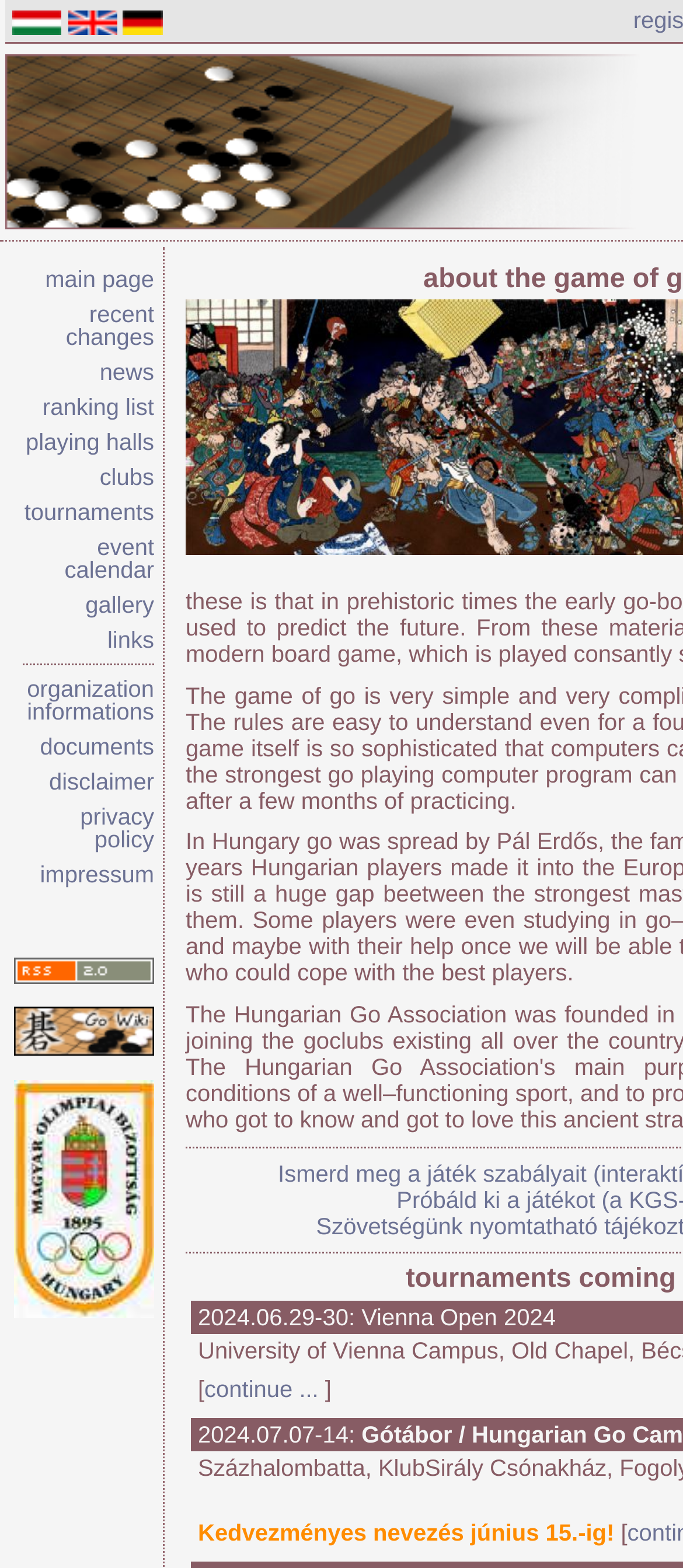Given the element description "event calendar" in the screenshot, predict the bounding box coordinates of that UI element.

[0.095, 0.34, 0.226, 0.372]